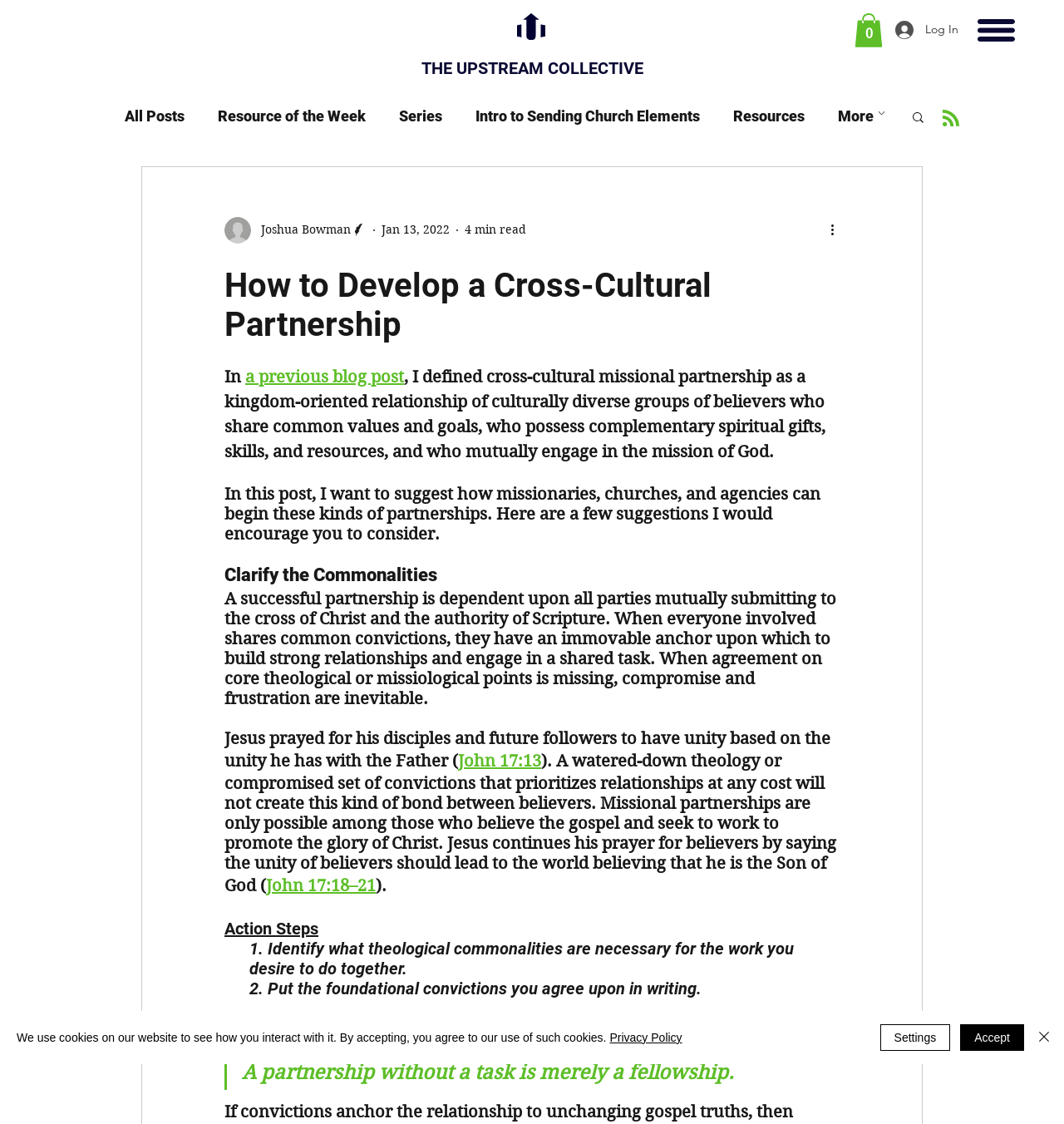Please find the bounding box coordinates of the element's region to be clicked to carry out this instruction: "Click the 'Log In' button".

[0.83, 0.013, 0.912, 0.04]